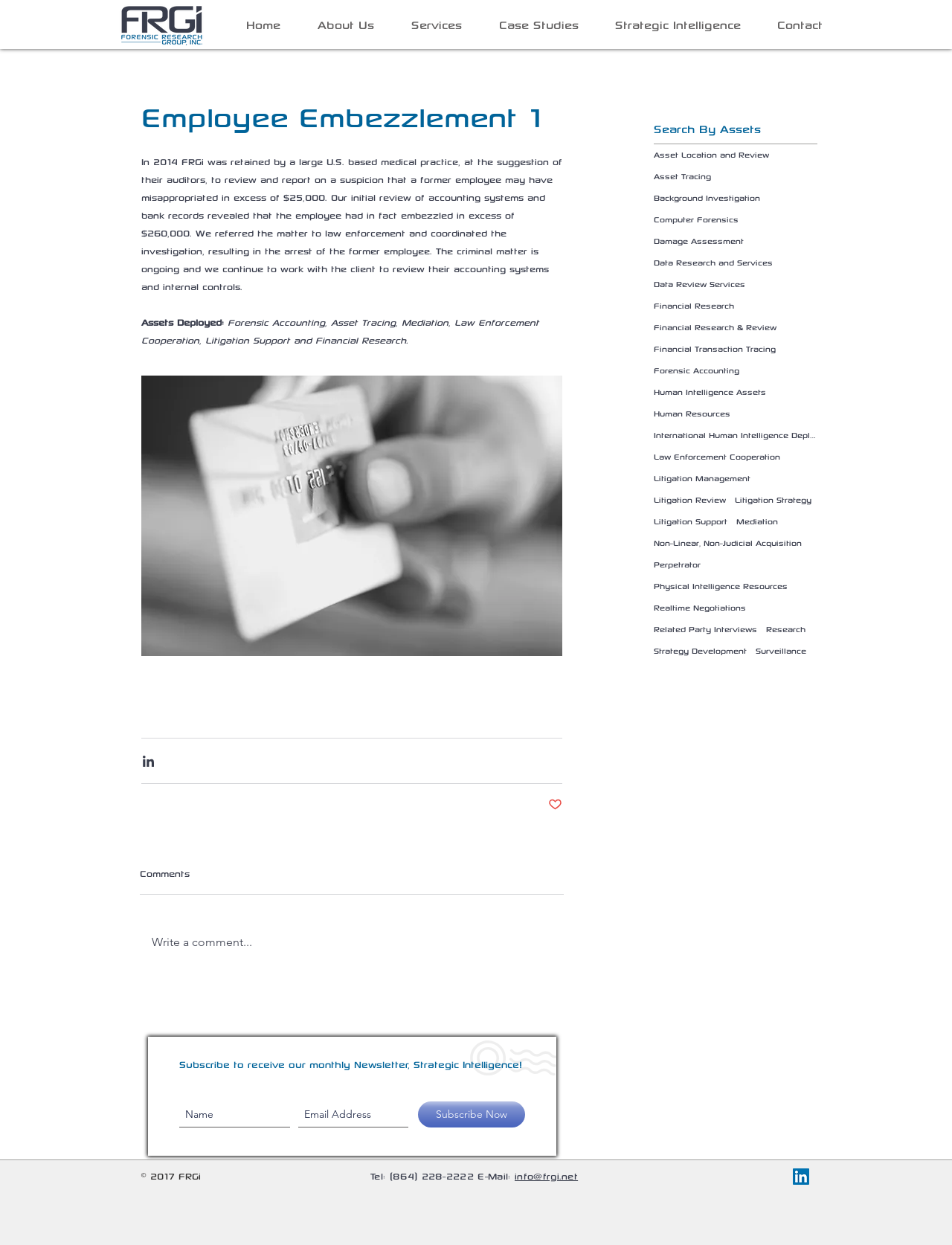Answer the question below with a single word or a brief phrase: 
What is the name of the newsletter mentioned on the webpage?

Strategic Intelligence